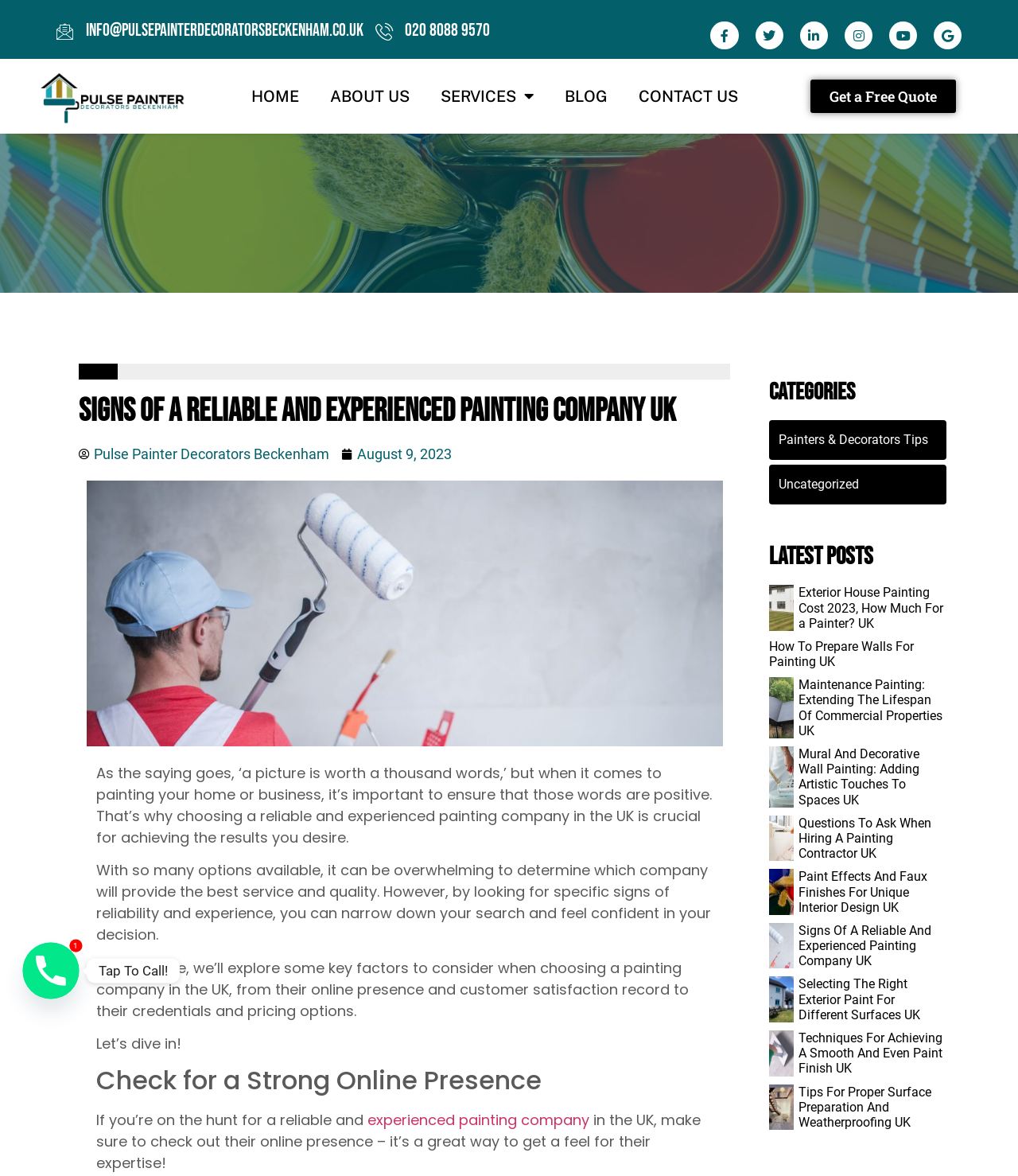Respond to the question below with a single word or phrase:
How can I contact the painting company?

Phone or email